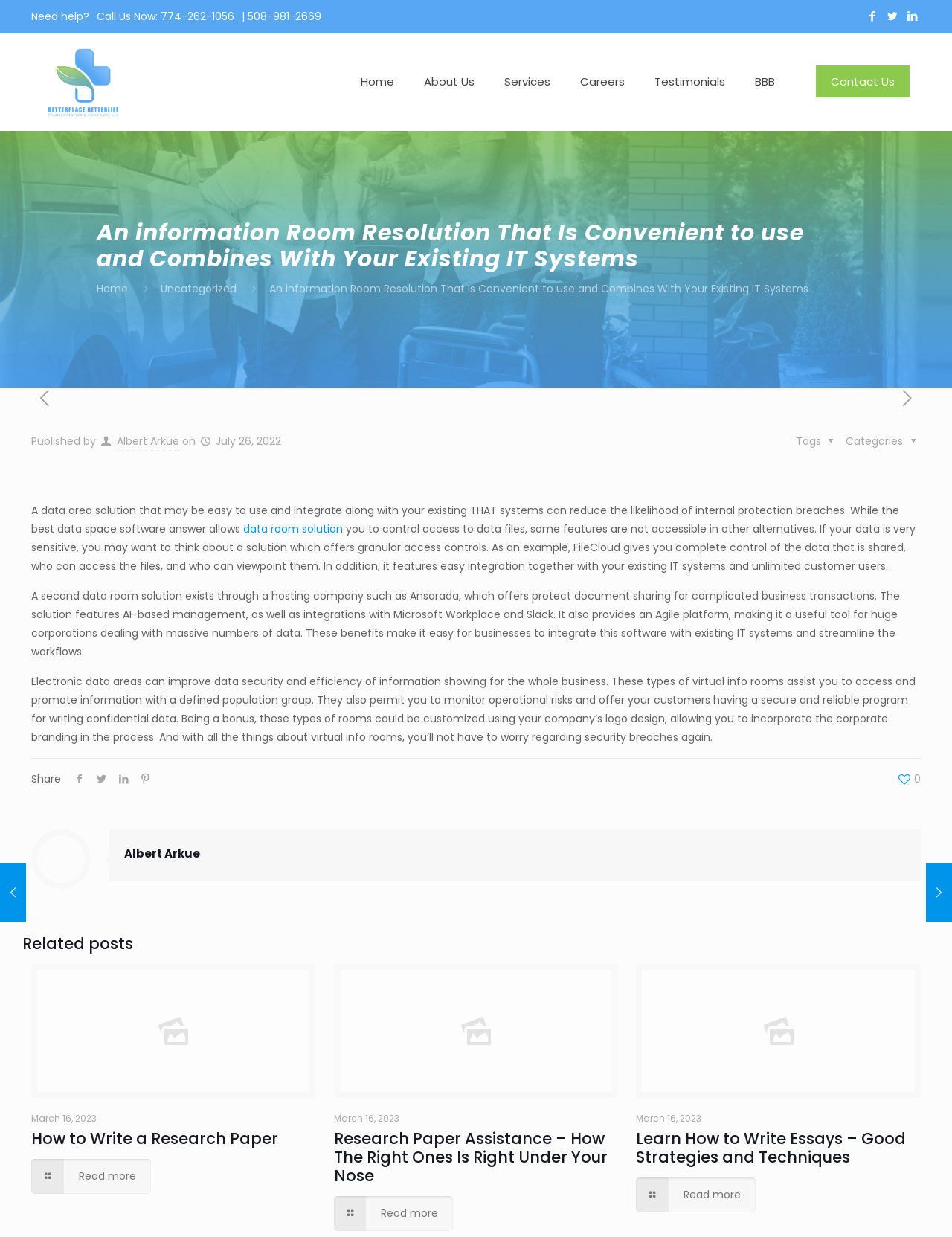Kindly determine the bounding box coordinates for the area that needs to be clicked to execute this instruction: "View the author's profile".

[0.131, 0.683, 0.951, 0.698]